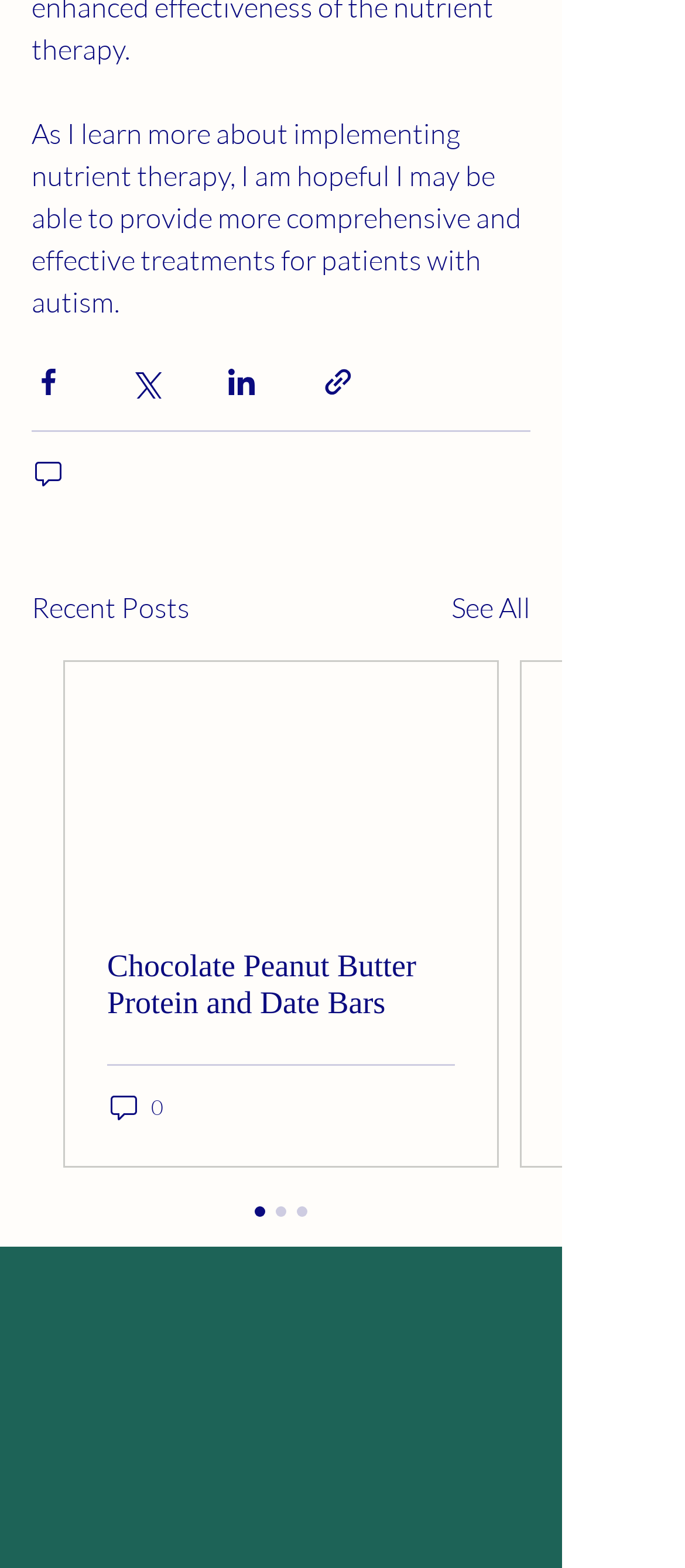Based on the element description "0", predict the bounding box coordinates of the UI element.

[0.823, 0.696, 0.91, 0.717]